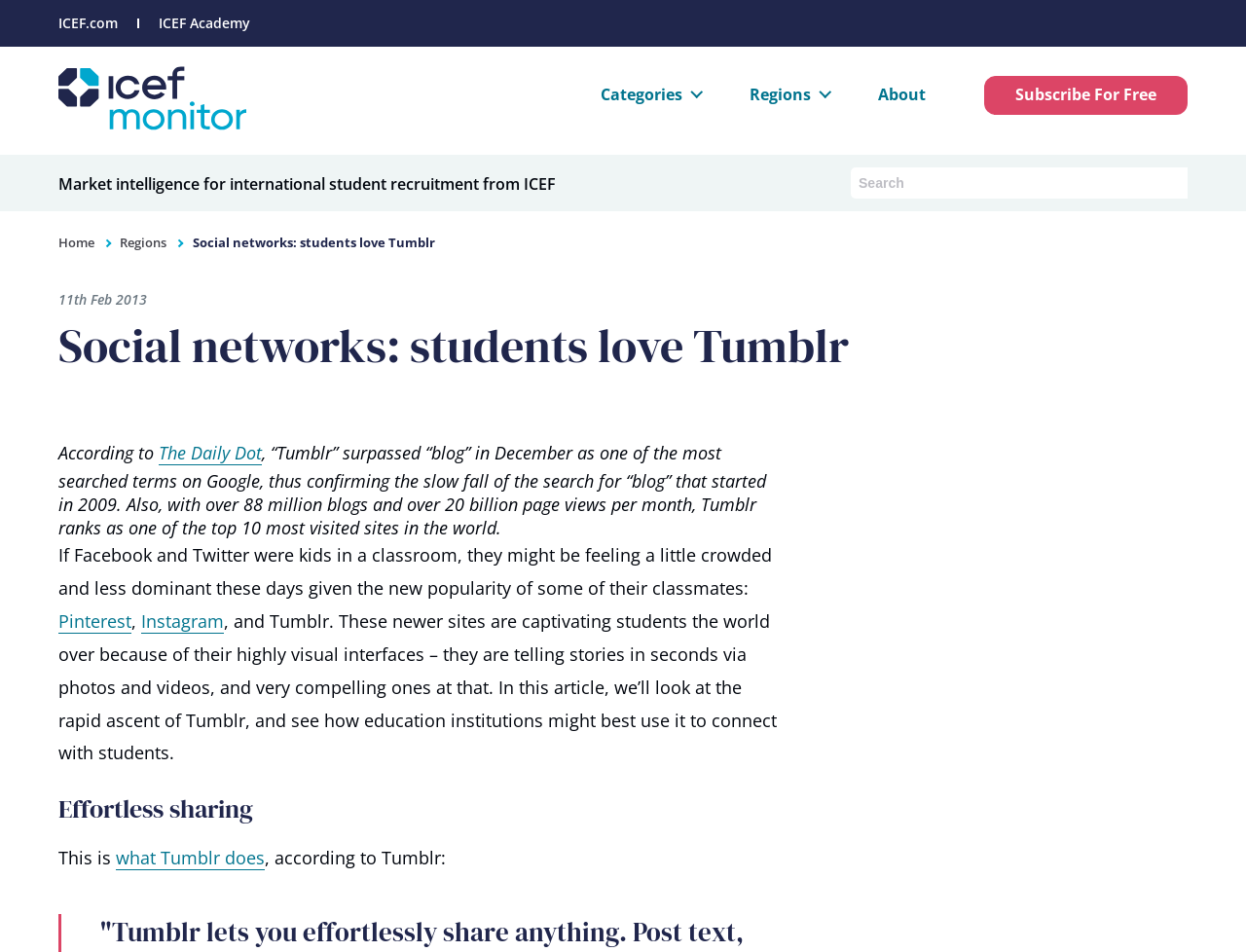What is the number of blogs on Tumblr?
Please respond to the question with a detailed and thorough explanation.

The number of blogs on Tumblr can be found in the text, which states 'with over 88 million blogs and over 20 billion page views per month, Tumblr ranks as one of the top 10 most visited sites in the world'.